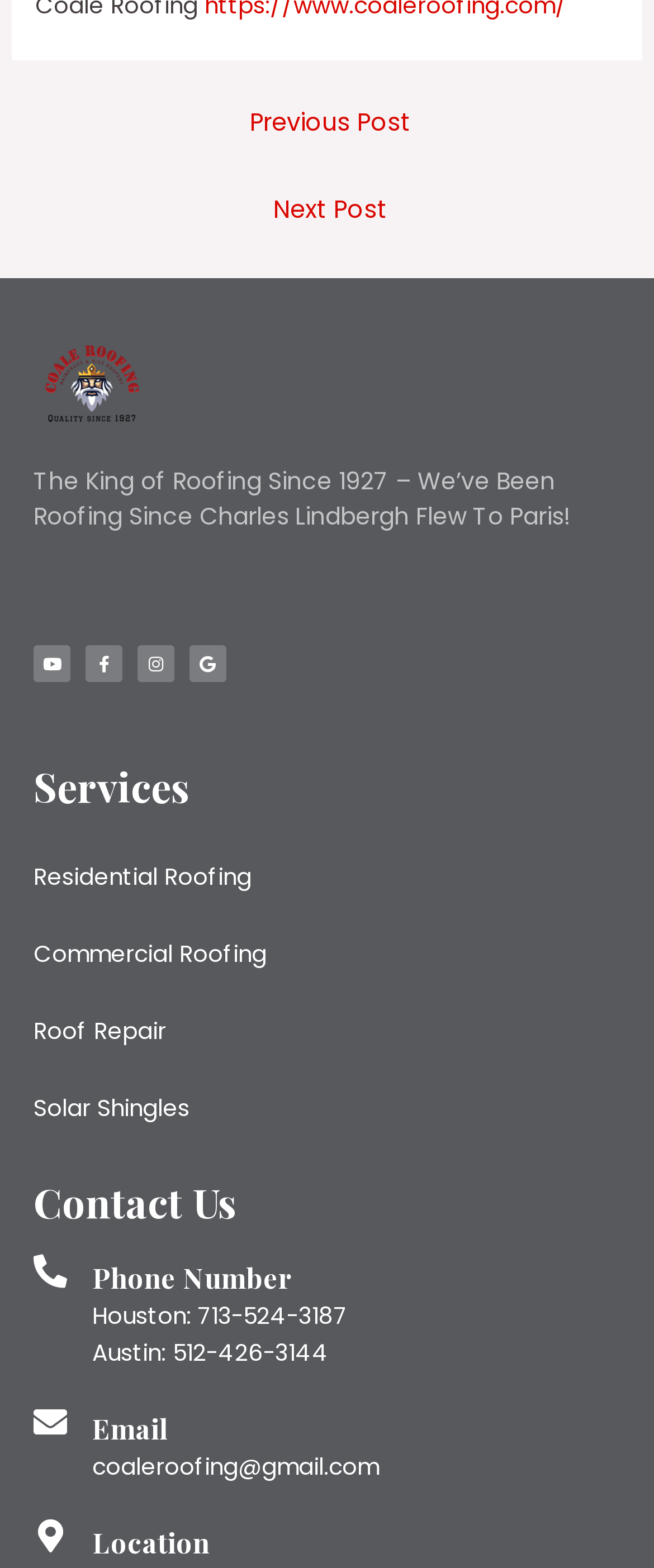Observe the image and answer the following question in detail: What is the company's slogan?

The company's slogan is mentioned in the StaticText element with the text 'The King of Roofing Since 1927 – We’ve Been Roofing Since Charles Lindbergh Flew To Paris!' which is located at the top of the webpage.